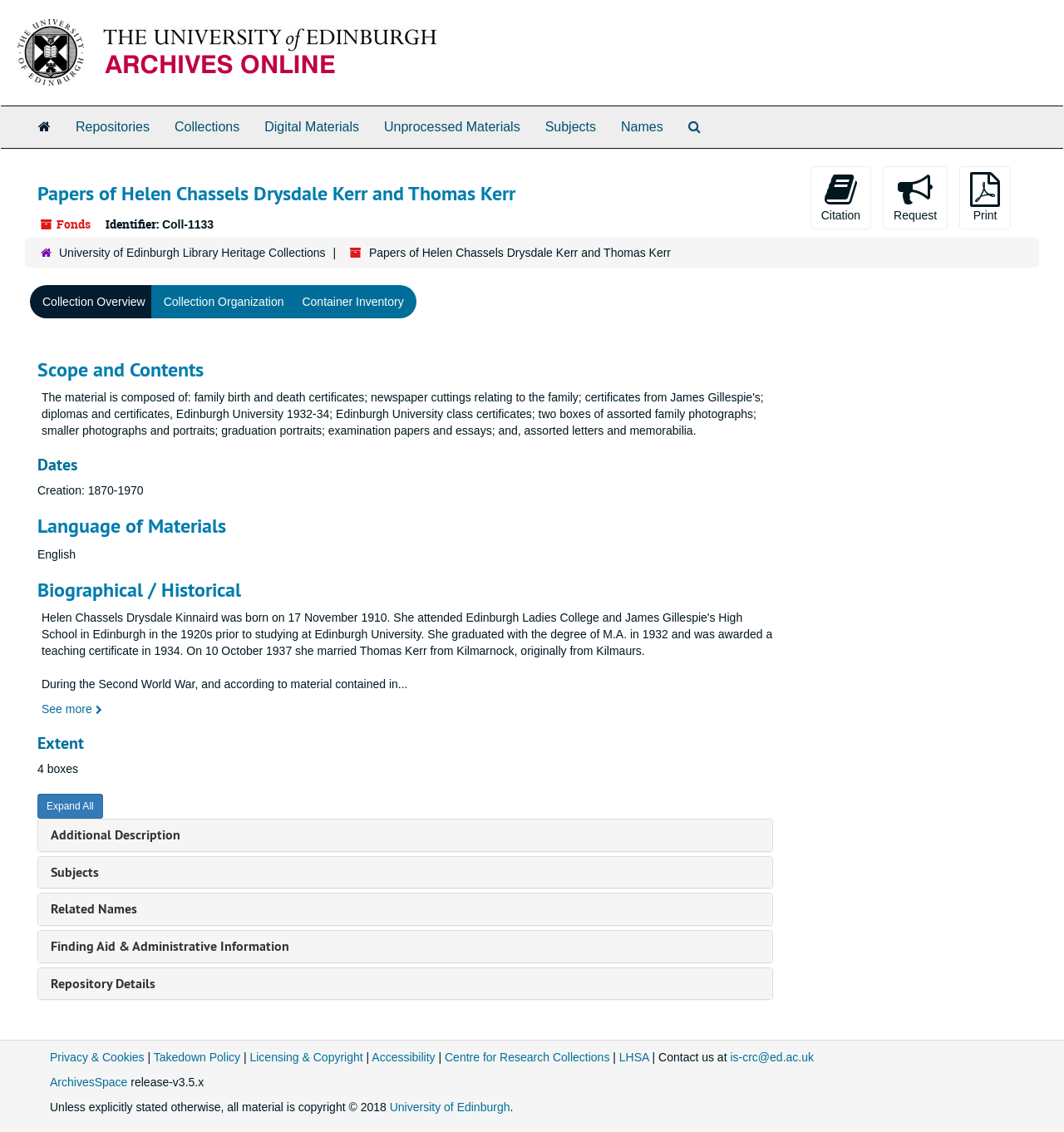Please locate the bounding box coordinates of the element's region that needs to be clicked to follow the instruction: "View the 'Roofed Bridge' creation details". The bounding box coordinates should be provided as four float numbers between 0 and 1, i.e., [left, top, right, bottom].

None